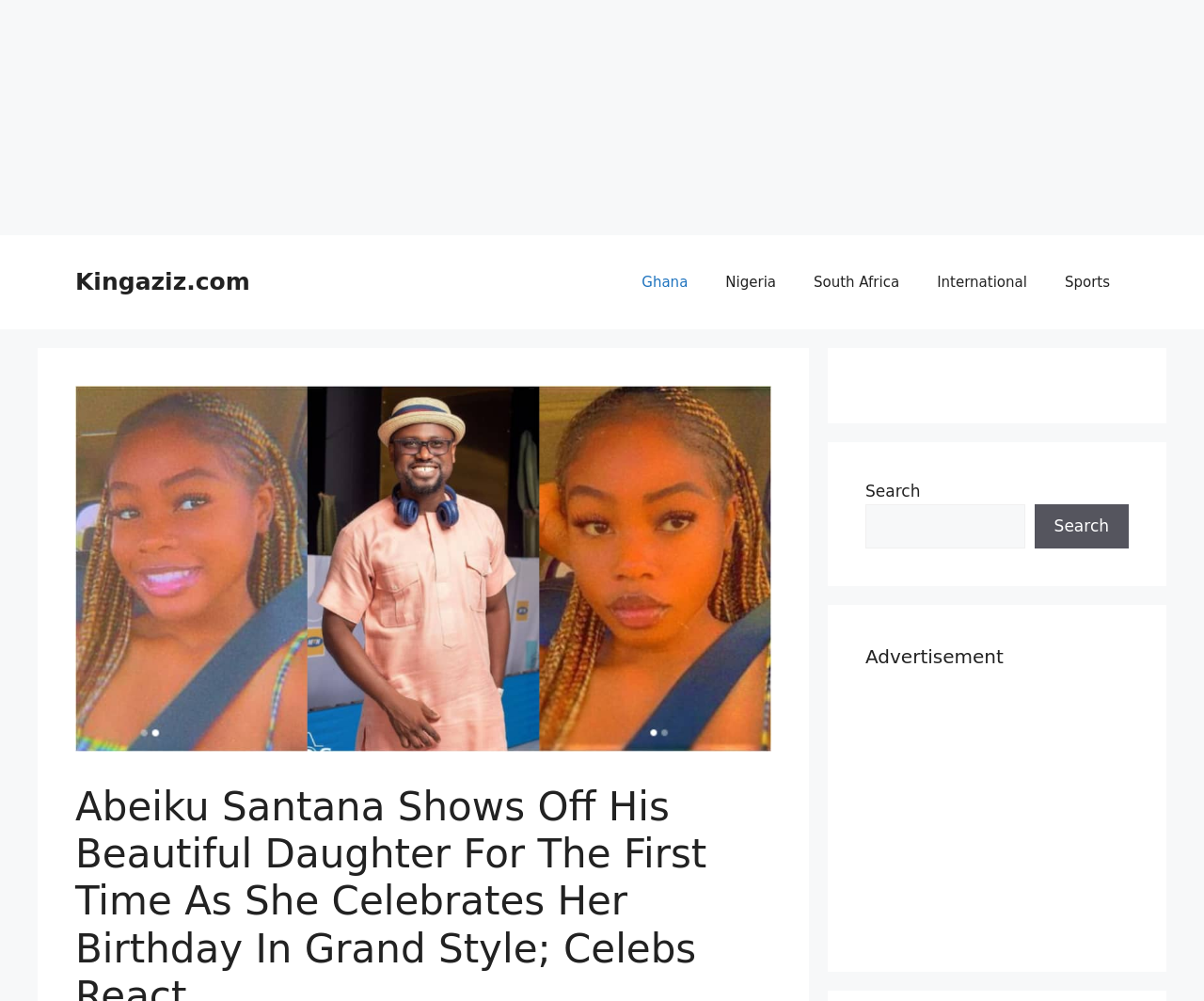Determine the bounding box coordinates for the HTML element mentioned in the following description: "Kingaziz.com". The coordinates should be a list of four floats ranging from 0 to 1, represented as [left, top, right, bottom].

[0.062, 0.268, 0.208, 0.295]